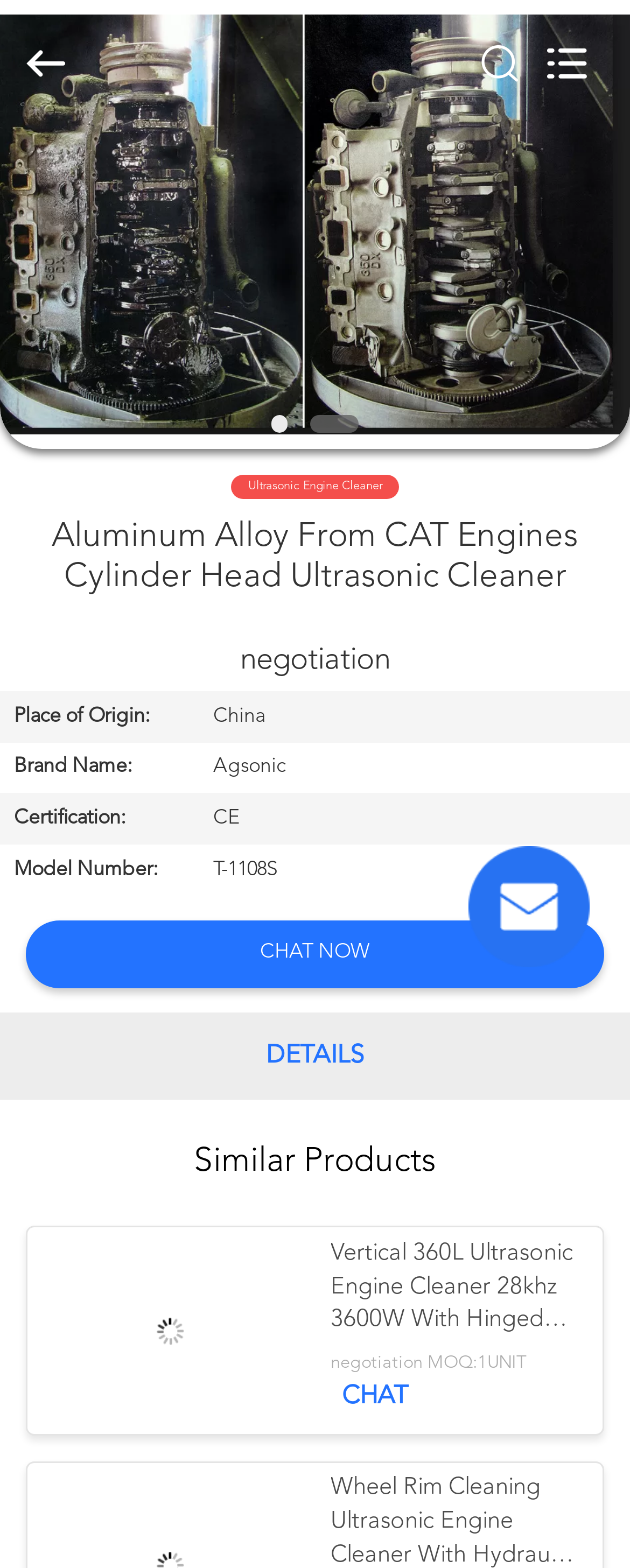Offer a meticulous caption that includes all visible features of the webpage.

This webpage is about an aluminum alloy product from CAT engines cylinder head ultrasonic cleaner, specifically from AG Sonic Technology limited in China. 

At the top, there is a search box where users can input what they want to search for. Below the search box, there are several links to different sections of the website, including HOME, PRODUCTS, VR SHOW, ABOUT US, FACTORY TOUR, QUALITY CONTROL, CONTACT US, and NEWS. 

On the left side, there is a copyright notice stating that the website is owned by industrialultrasonic-cleaner.com. 

In the main content area, there is a heading that repeats the product name, followed by a table that lists the product's details, including its place of origin, brand name, certification, and model number. 

Below the table, there is a link to request a quote, accompanied by an image with the same text. 

On the right side, there is a section titled "Ultrasonic Engine Cleaner" with a link to chat now. 

Further down, there is a section titled "Similar Products" with an image and a link to a product called "Vertical 360L Ultrasonic Engine Cleaner 28khz 3600W With Hinged Lid / Drainage". The product's details, including its minimum order quantity, are listed below the image. There is also a link to chat with the seller.